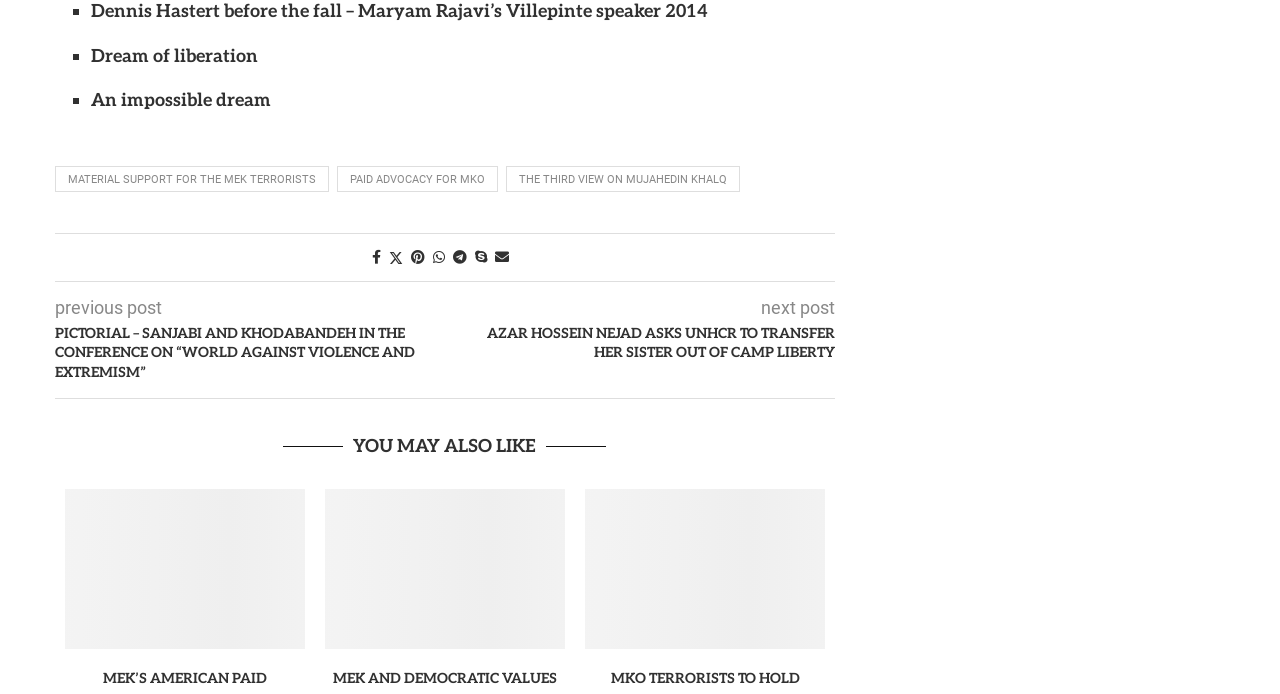Locate the bounding box coordinates for the element described below: "Paid advocacy for MKO". The coordinates must be four float values between 0 and 1, formatted as [left, top, right, bottom].

[0.263, 0.239, 0.389, 0.276]